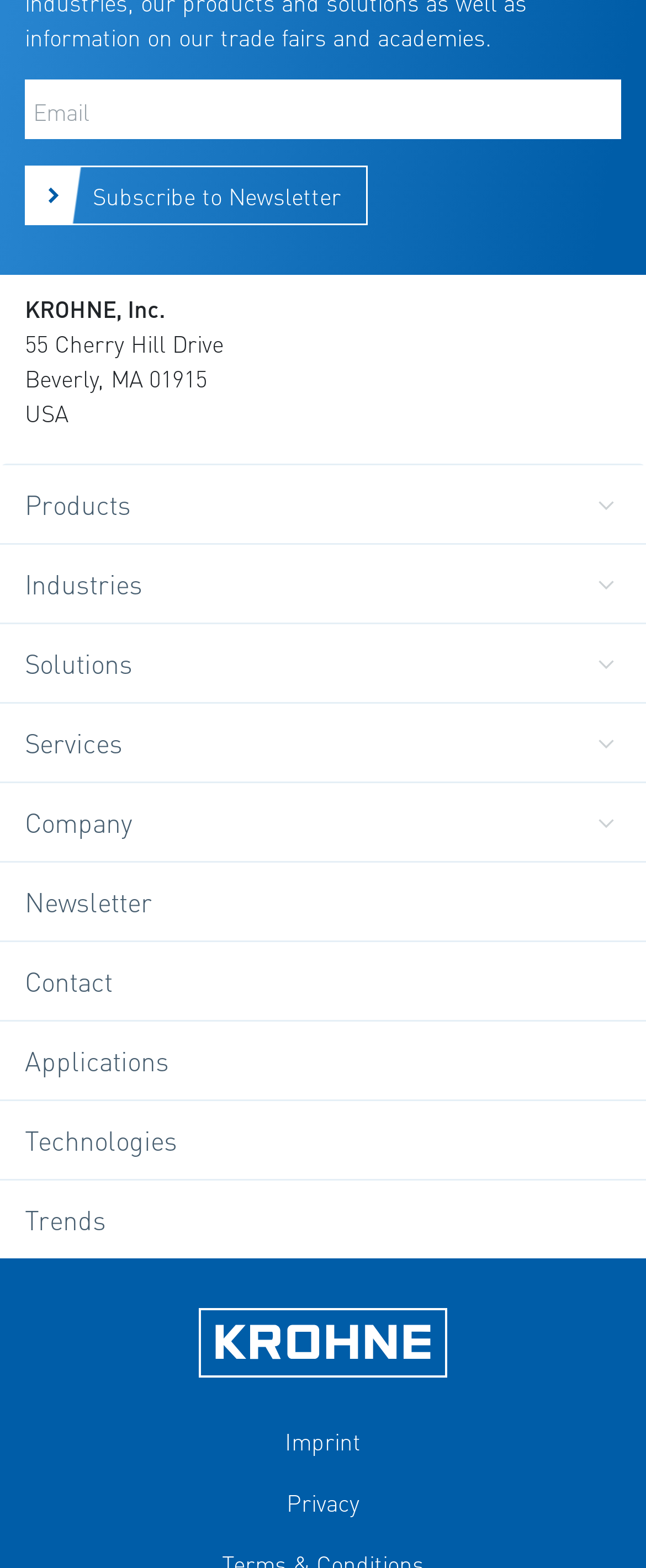What is the purpose of the 'Subscribe to Newsletter' link?
Utilize the information in the image to give a detailed answer to the question.

The 'Subscribe to Newsletter' link is located near the top of the webpage, and its purpose is to allow users to subscribe to the company's newsletter, which is likely to provide updates and information about the company's products and services.